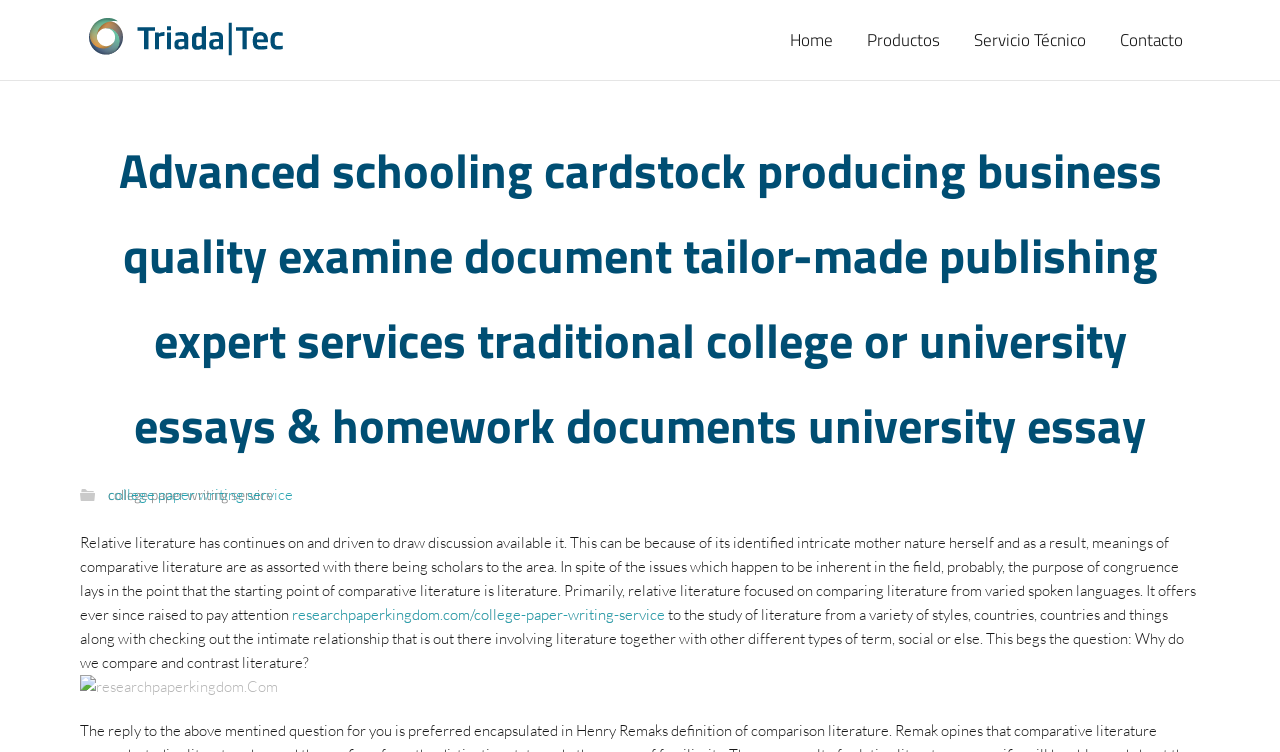Give a detailed overview of the webpage's appearance and contents.

The webpage appears to be a educational writing service website. At the top left corner, there is a logo of "TriadaTec" which is both a link and an image. To the right of the logo, there are four navigation links: "Home", "Productos", "Servicio Técnico", and "Contacto", which are evenly spaced and aligned horizontally.

Below the navigation links, there is a heading that spans almost the entire width of the page, which is the same as the meta description, describing the service as an advanced schooling paper writing business.

Further down, there is a link to a "college paper writing service" on the left side, followed by a brief paragraph of text that discusses the concept of comparative literature. The text is divided into two blocks, with a link to "researchpaperkingdom.com/college-paper-writing-service" in between.

At the bottom left corner, there is another link to "researchpaperkingdom.Com", accompanied by a small image. Overall, the webpage has a simple and clean layout, with a focus on providing information about the writing service and its expertise in comparative literature.